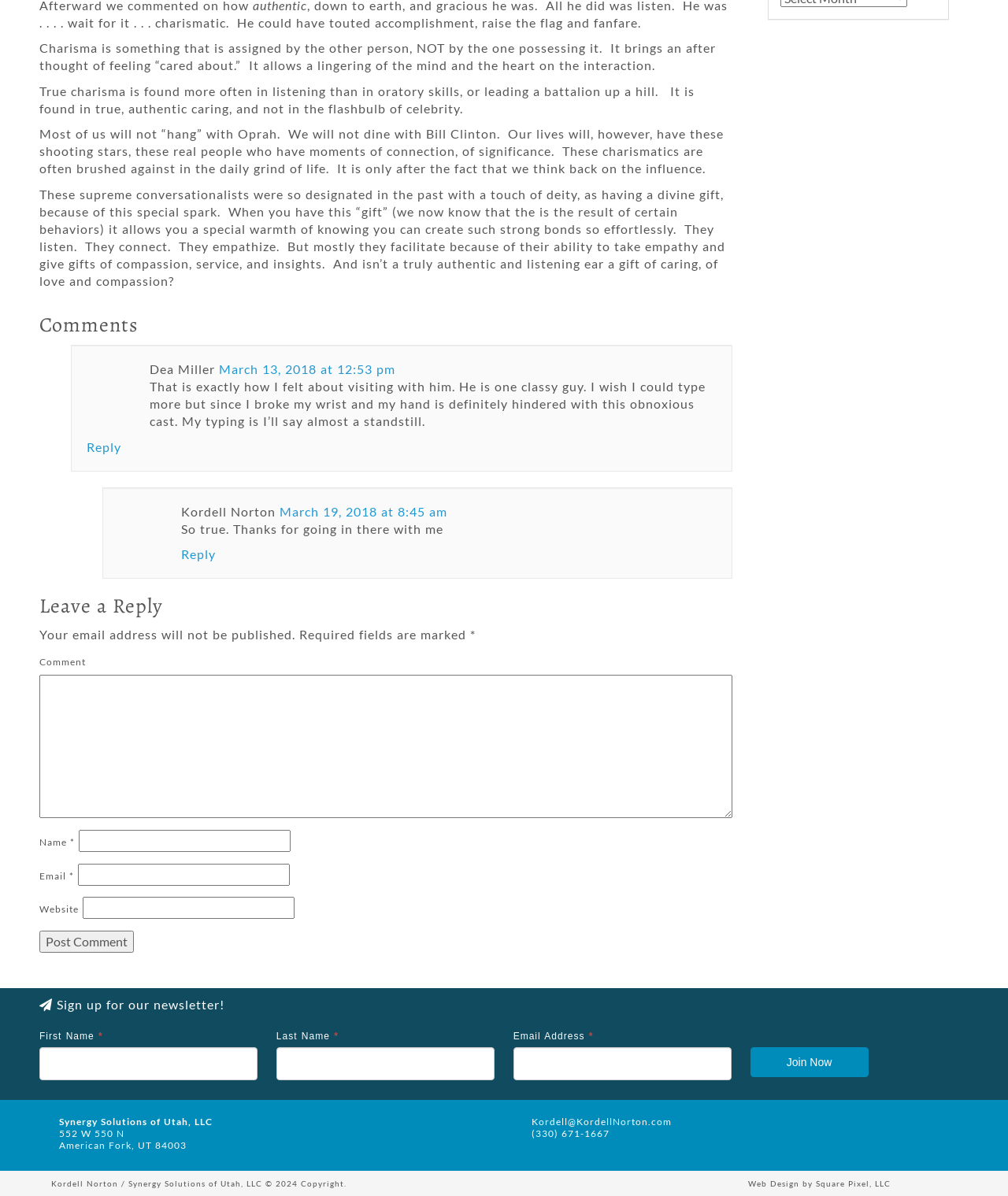Identify the bounding box coordinates for the UI element mentioned here: "Reply". Provide the coordinates as four float values between 0 and 1, i.e., [left, top, right, bottom].

[0.086, 0.367, 0.12, 0.38]